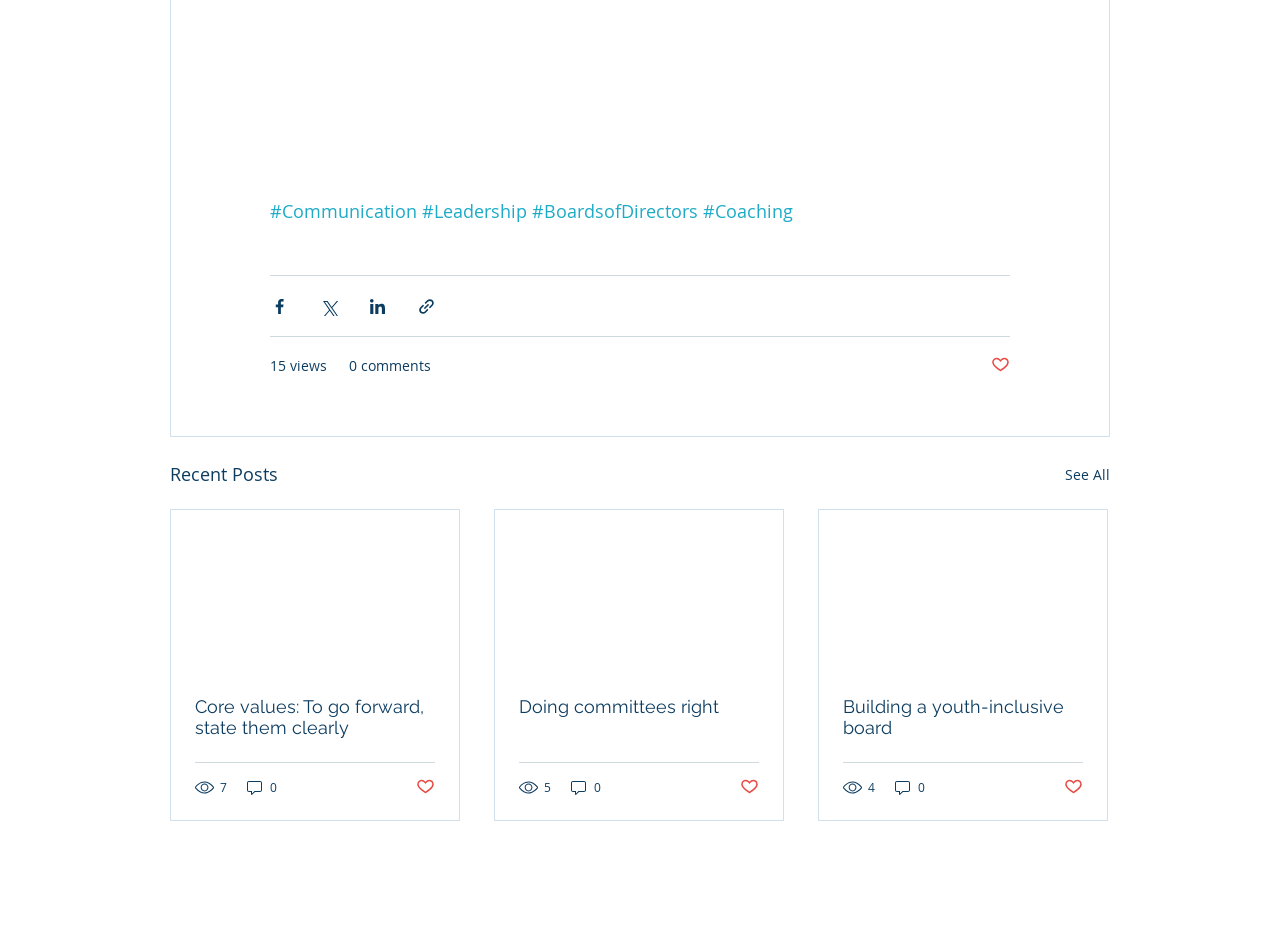Specify the bounding box coordinates of the region I need to click to perform the following instruction: "Like the post". The coordinates must be four float numbers in the range of 0 to 1, i.e., [left, top, right, bottom].

[0.774, 0.381, 0.789, 0.404]